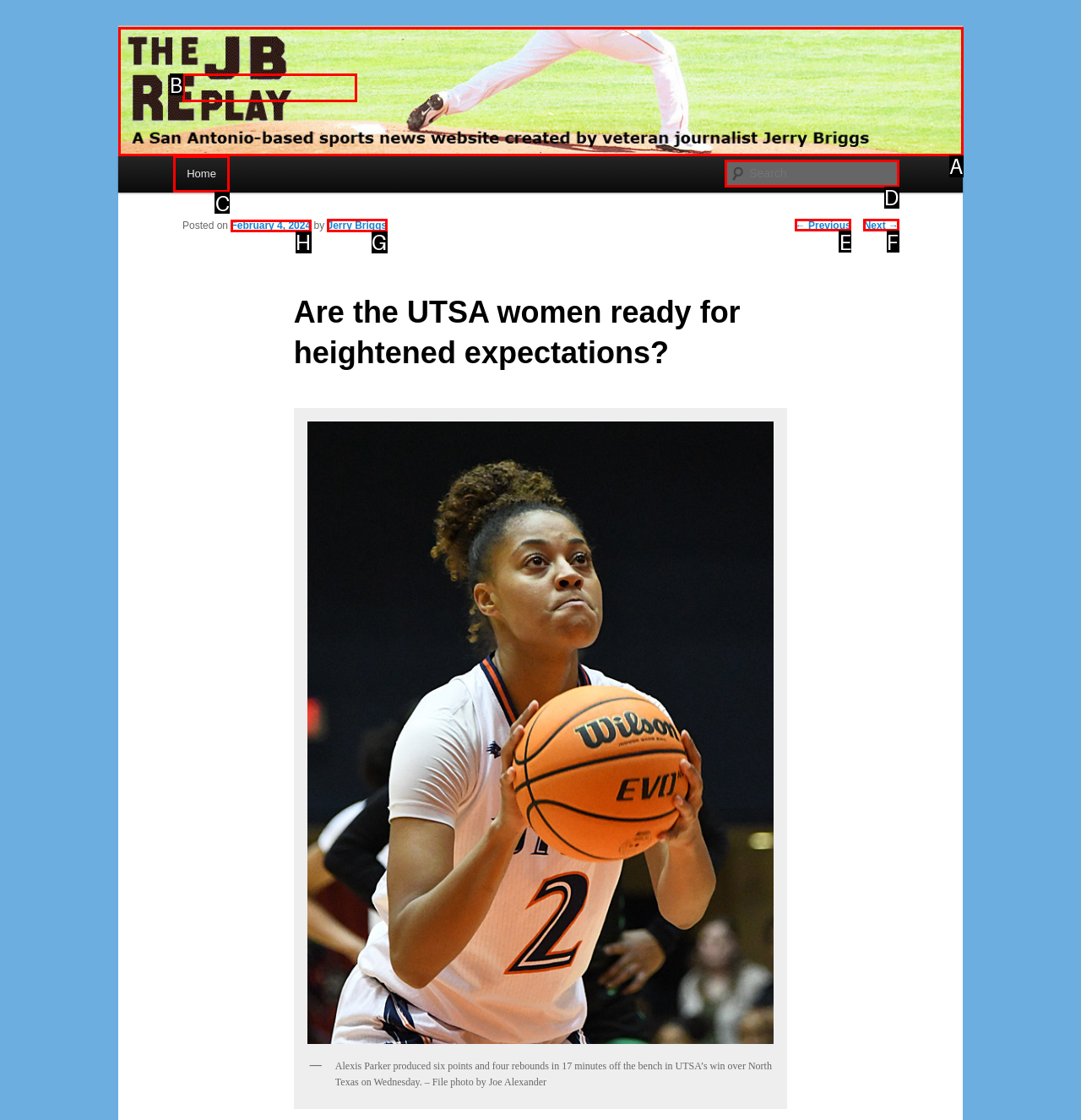Identify the correct UI element to click to achieve the task: Check the author of the post.
Answer with the letter of the appropriate option from the choices given.

G